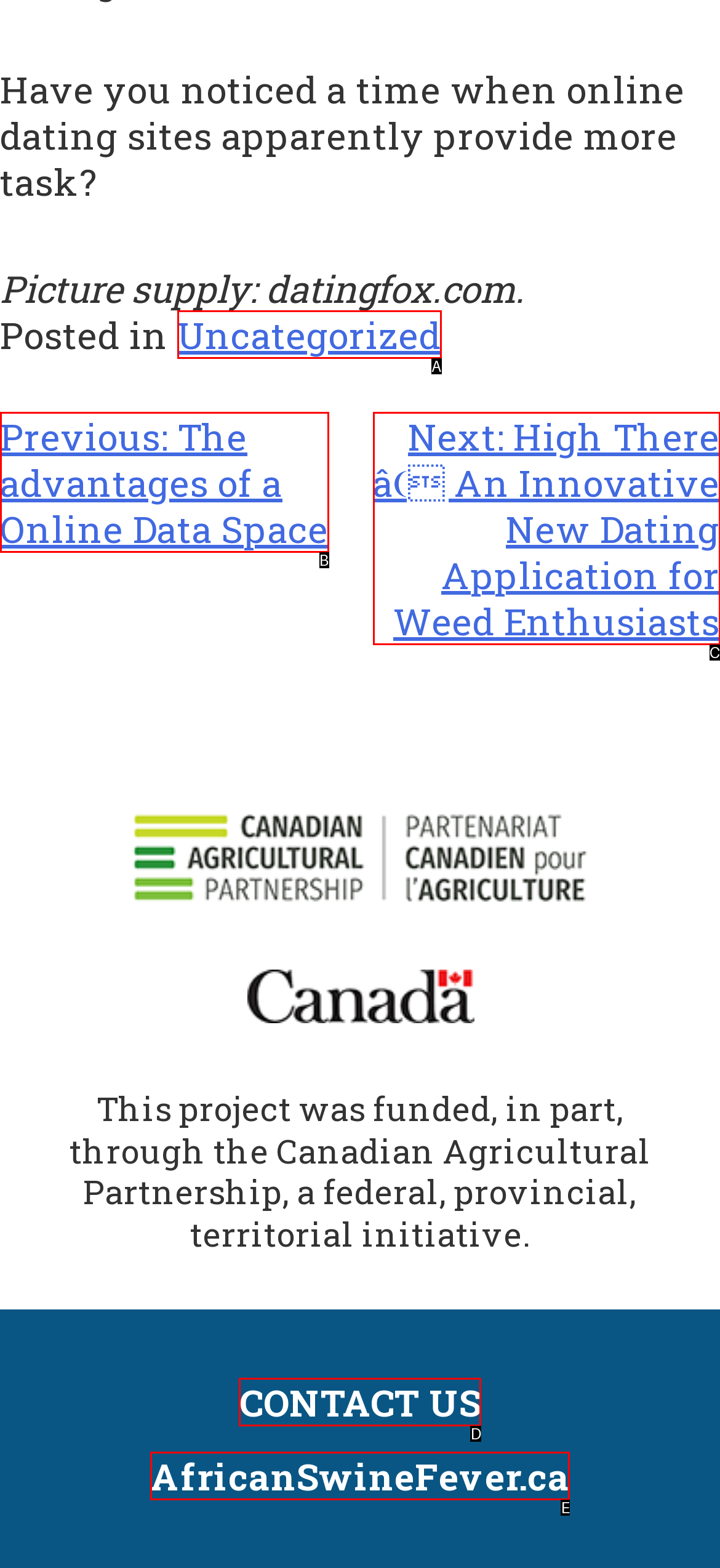Select the letter that corresponds to the UI element described as: Uncategorized
Answer by providing the letter from the given choices.

A